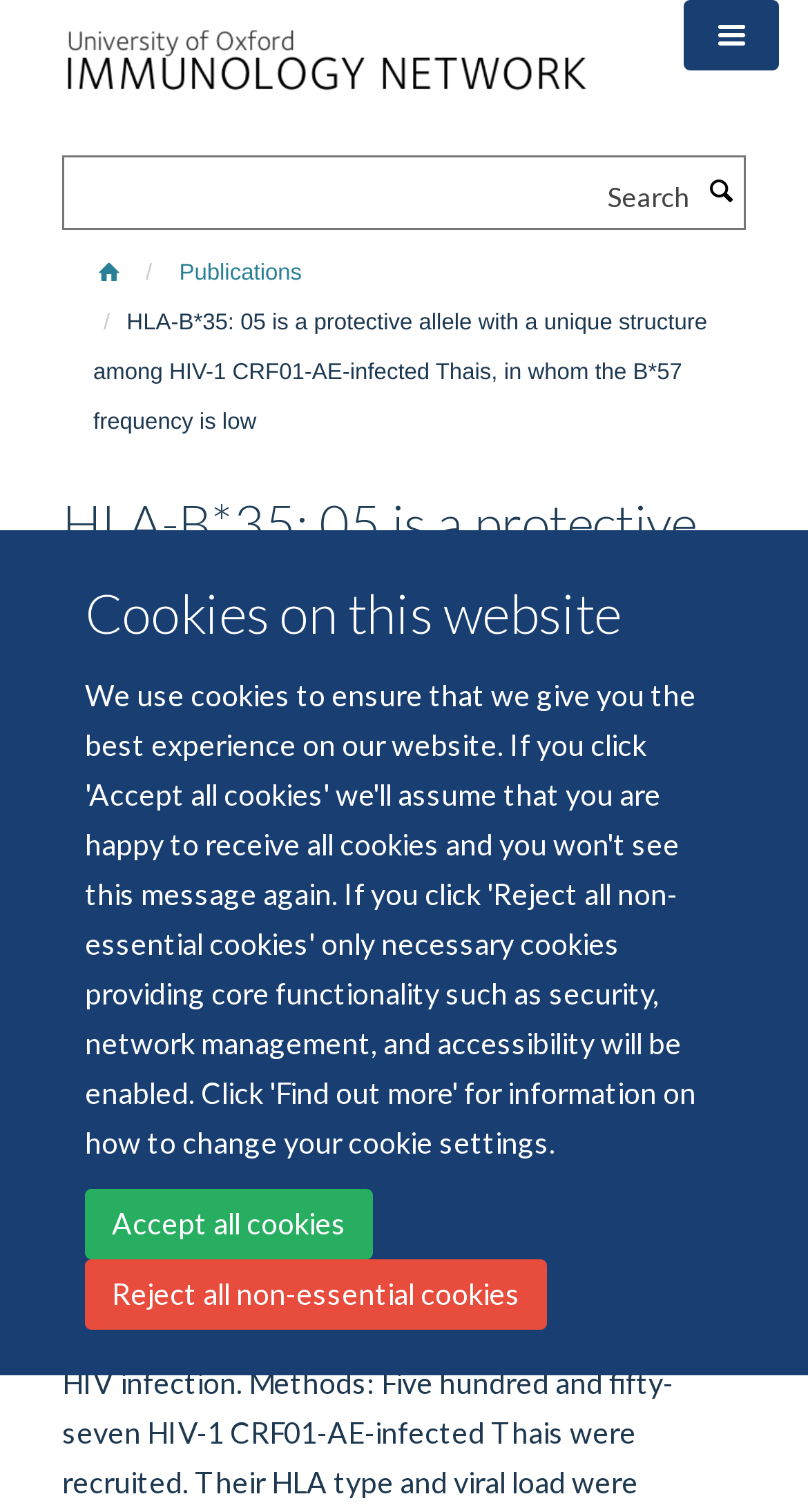Provide a short answer to the following question with just one word or phrase: What is the topic of this webpage?

HLA-B*35:05